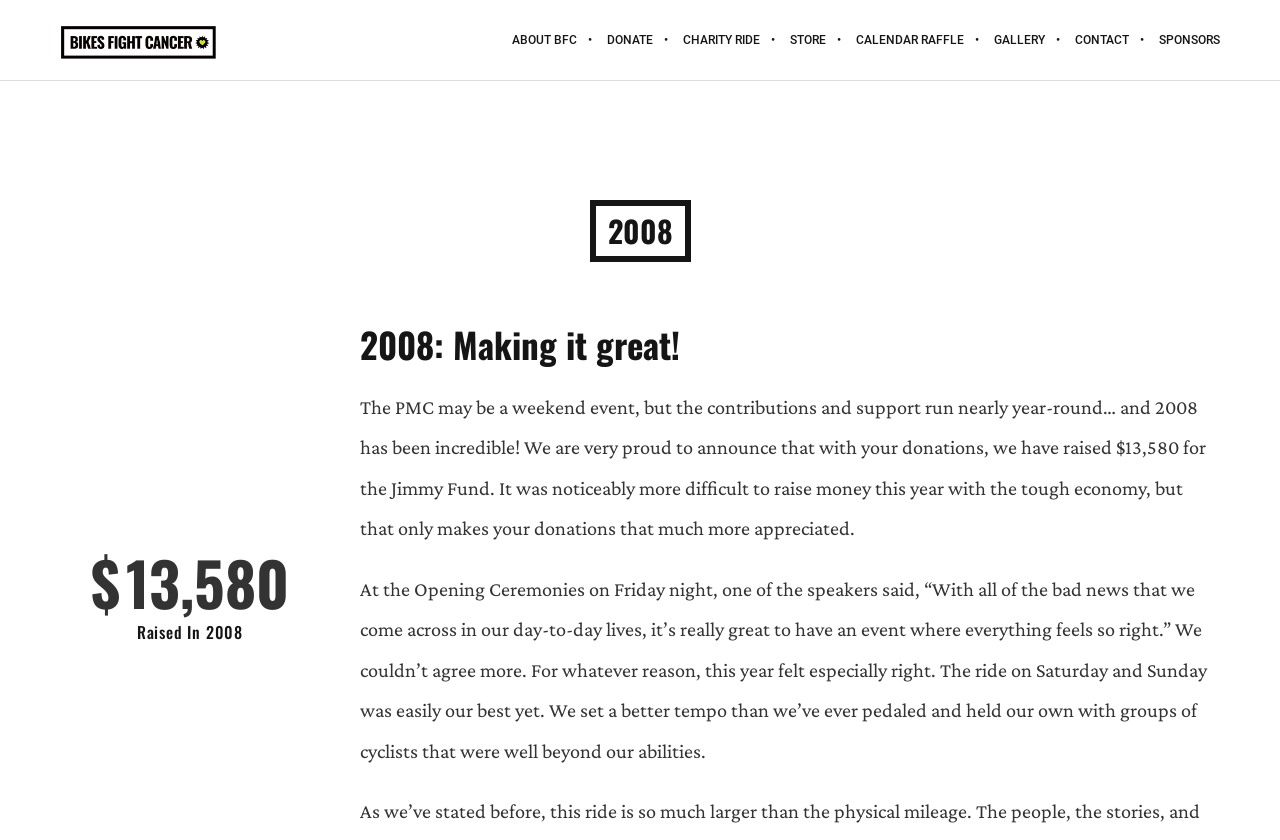What is the type of event mentioned in the webpage?
Offer a detailed and exhaustive answer to the question.

I found a link element with the text 'CHARITY RIDE •' which suggests that the webpage is related to a charity ride event.